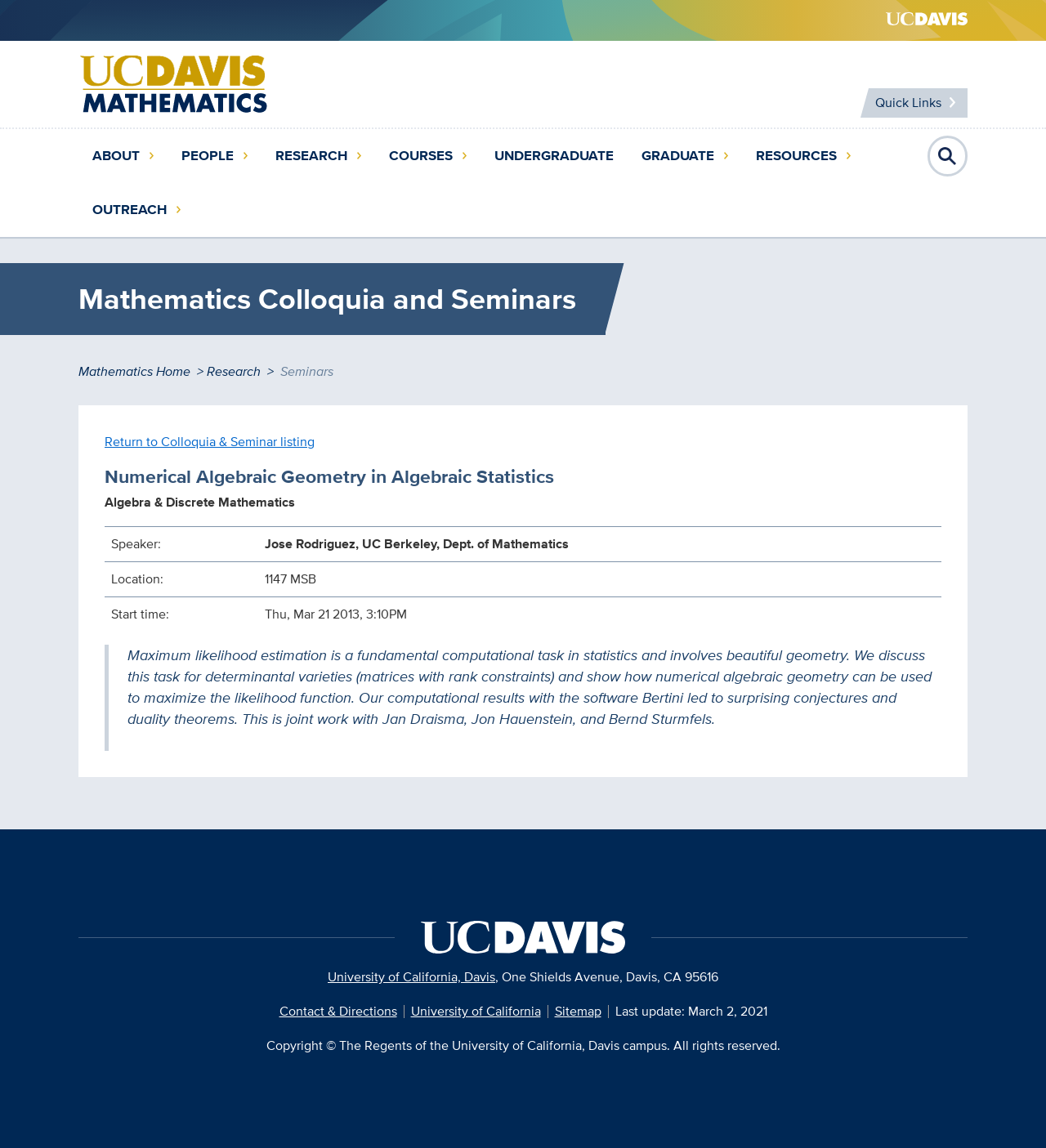What is the name of the university whose logo appears on the webpage?
Look at the image and respond to the question as thoroughly as possible.

The webpage features a logo that is identified as the UC Davis Logo, which suggests that the university whose logo appears on the webpage is the University of California, Davis.